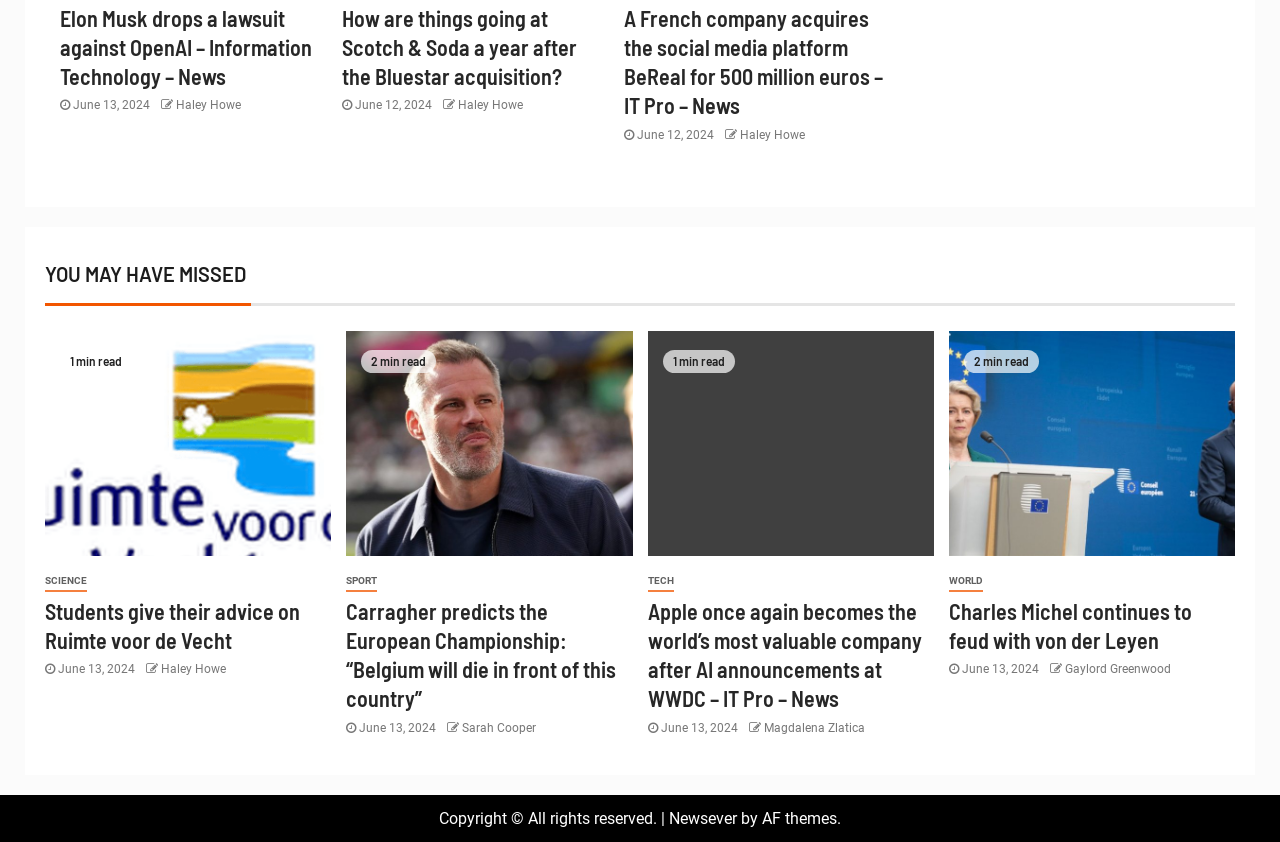Can you determine the bounding box coordinates of the area that needs to be clicked to fulfill the following instruction: "Explore the news about Apple becoming the world’s most valuable company"?

[0.506, 0.71, 0.72, 0.845]